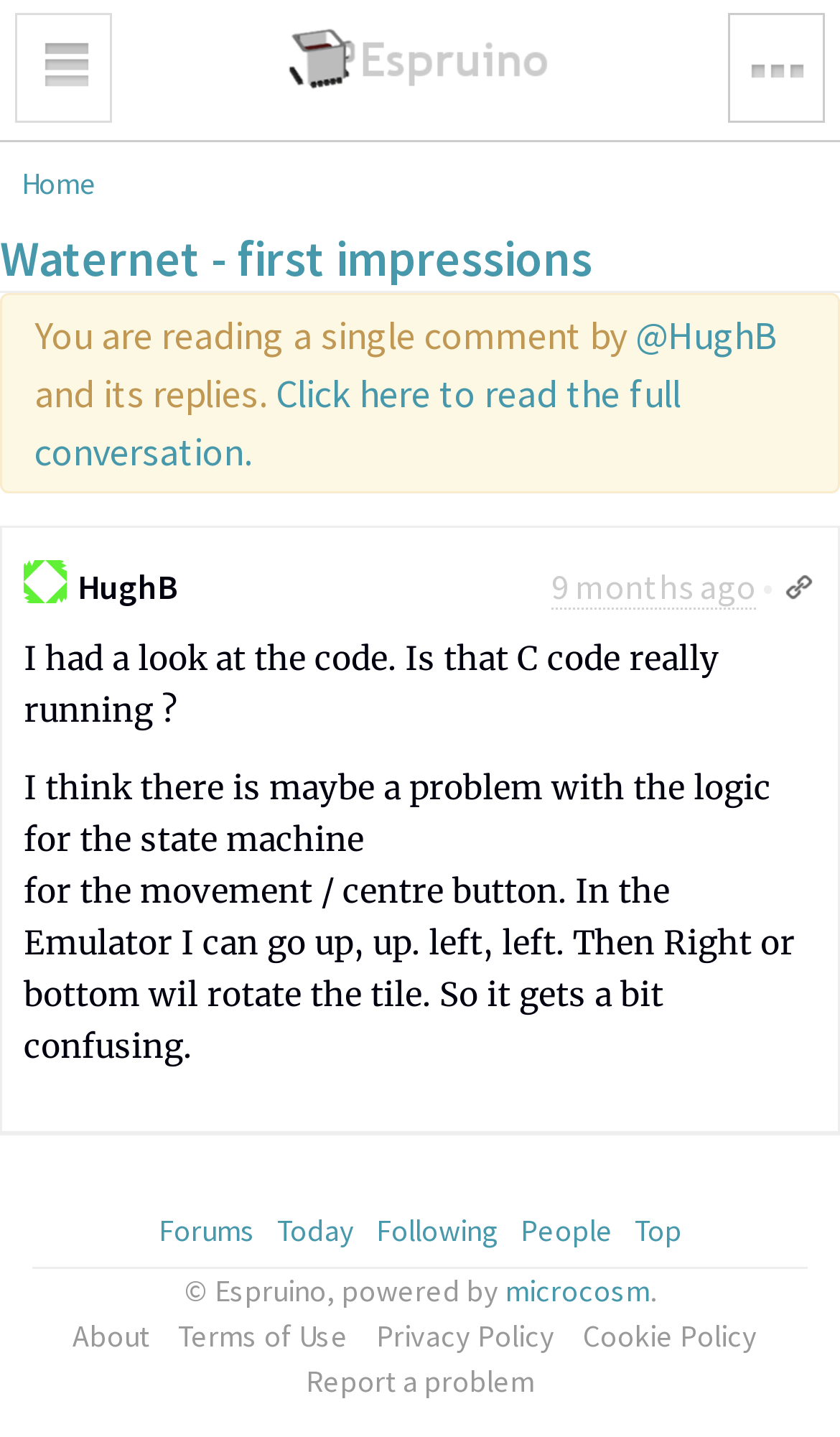What is the date and time of the comment?
Please give a detailed and elaborate explanation in response to the question.

The date and time of the comment can be found in the time element with the text 'Fri, Sep 22, 2023 8:01 PM' which is located below the link element with the text 'Waternet - first impressions'.